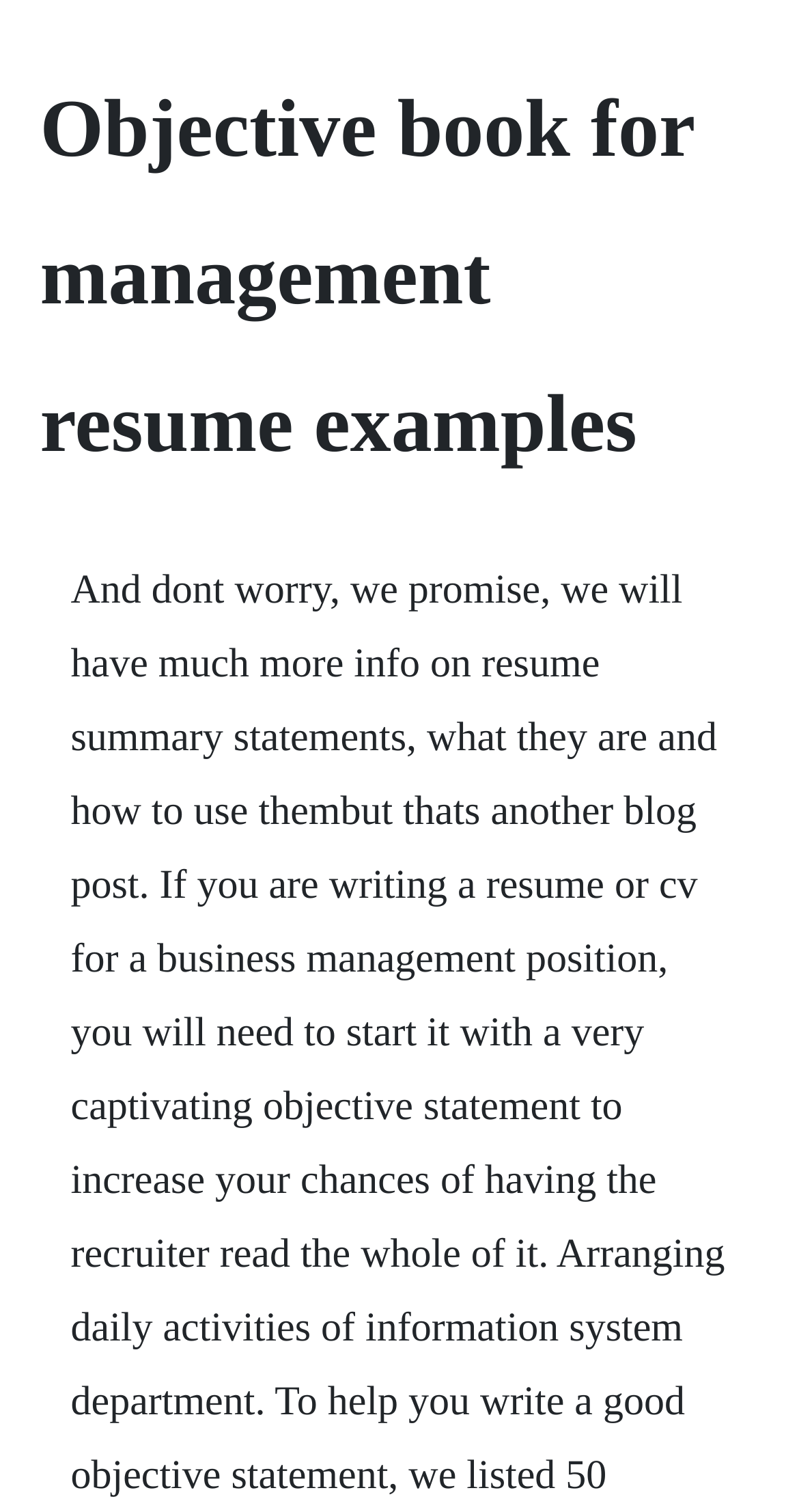Your task is to find and give the main heading text of the webpage.

Objective book for management resume examples